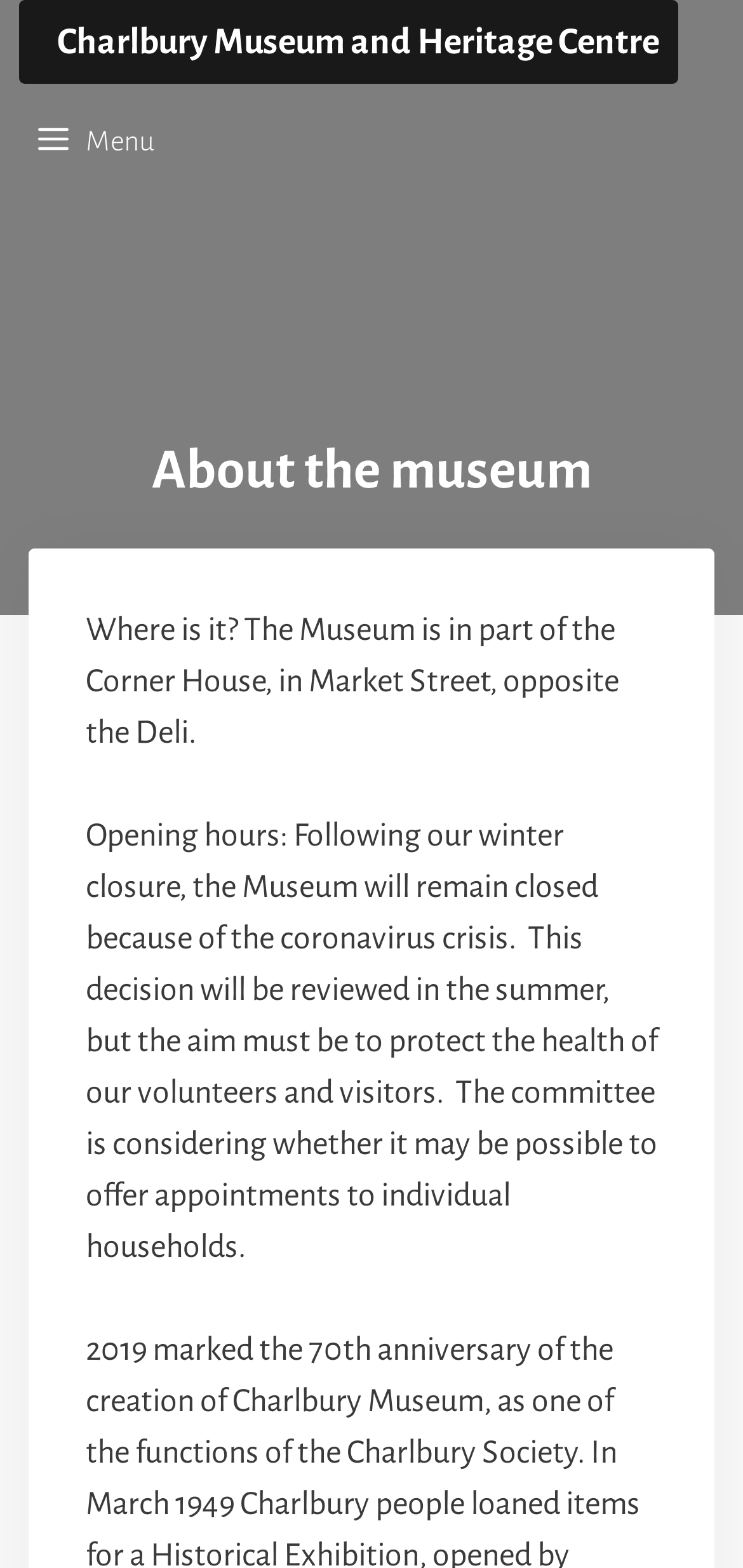Extract the bounding box coordinates of the UI element described: "Charlbury Museum and Heritage Centre". Provide the coordinates in the format [left, top, right, bottom] with values ranging from 0 to 1.

[0.077, 0.012, 0.887, 0.041]